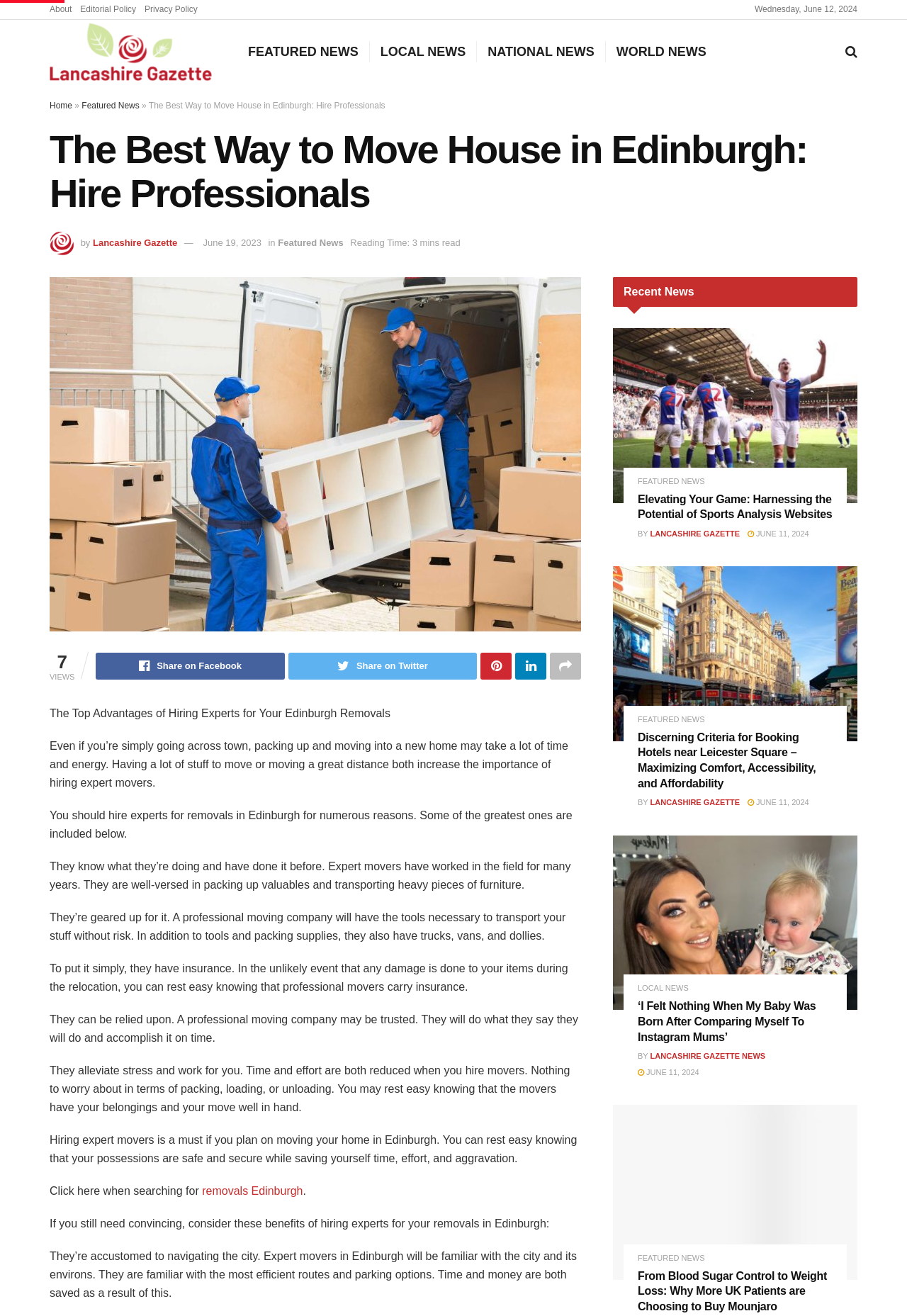Please determine the heading text of this webpage.

The Best Way to Move House in Edinburgh: Hire Professionals